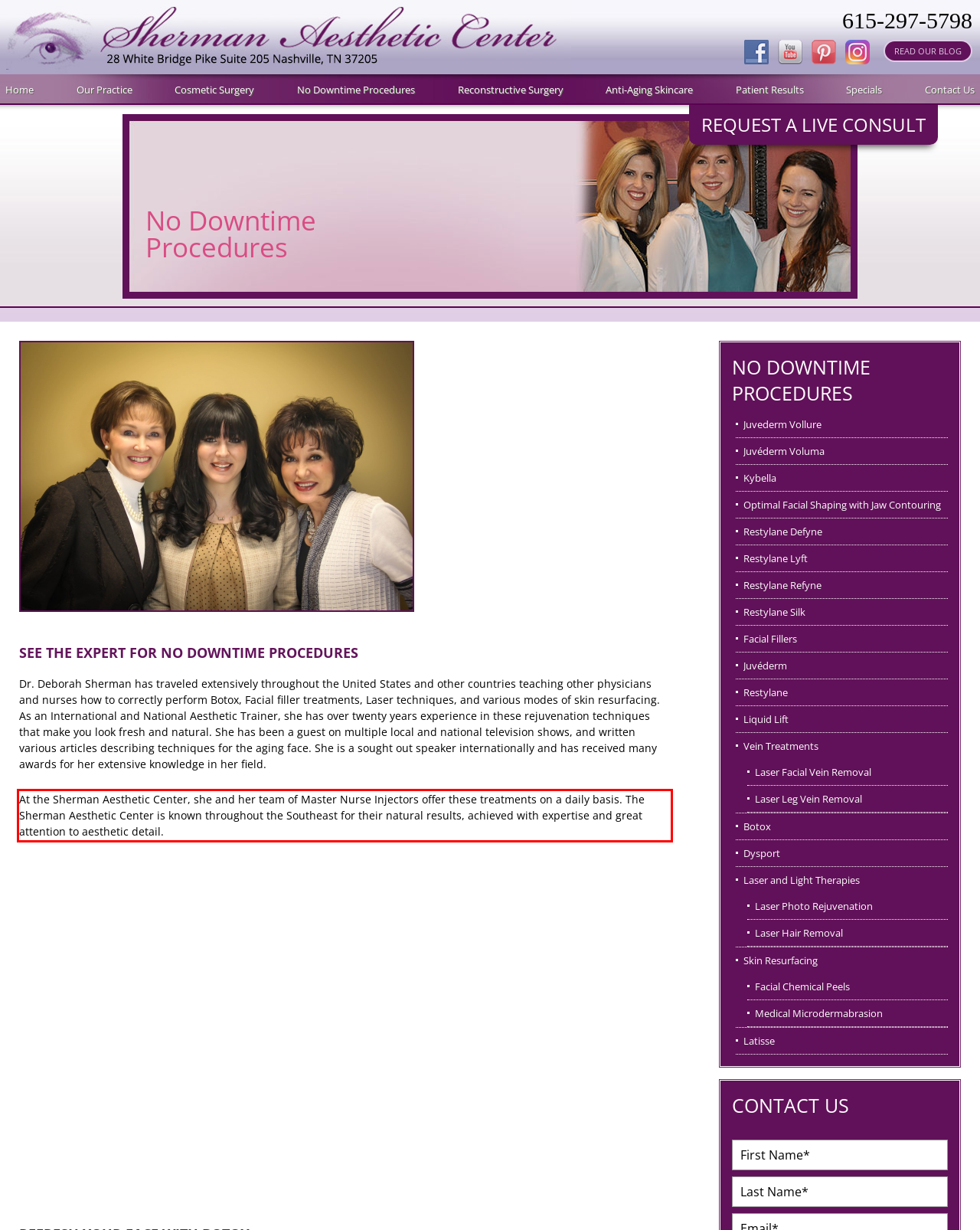Using the provided webpage screenshot, recognize the text content in the area marked by the red bounding box.

At the Sherman Aesthetic Center, she and her team of Master Nurse Injectors offer these treatments on a daily basis. The Sherman Aesthetic Center is known throughout the Southeast for their natural results, achieved with expertise and great attention to aesthetic detail.